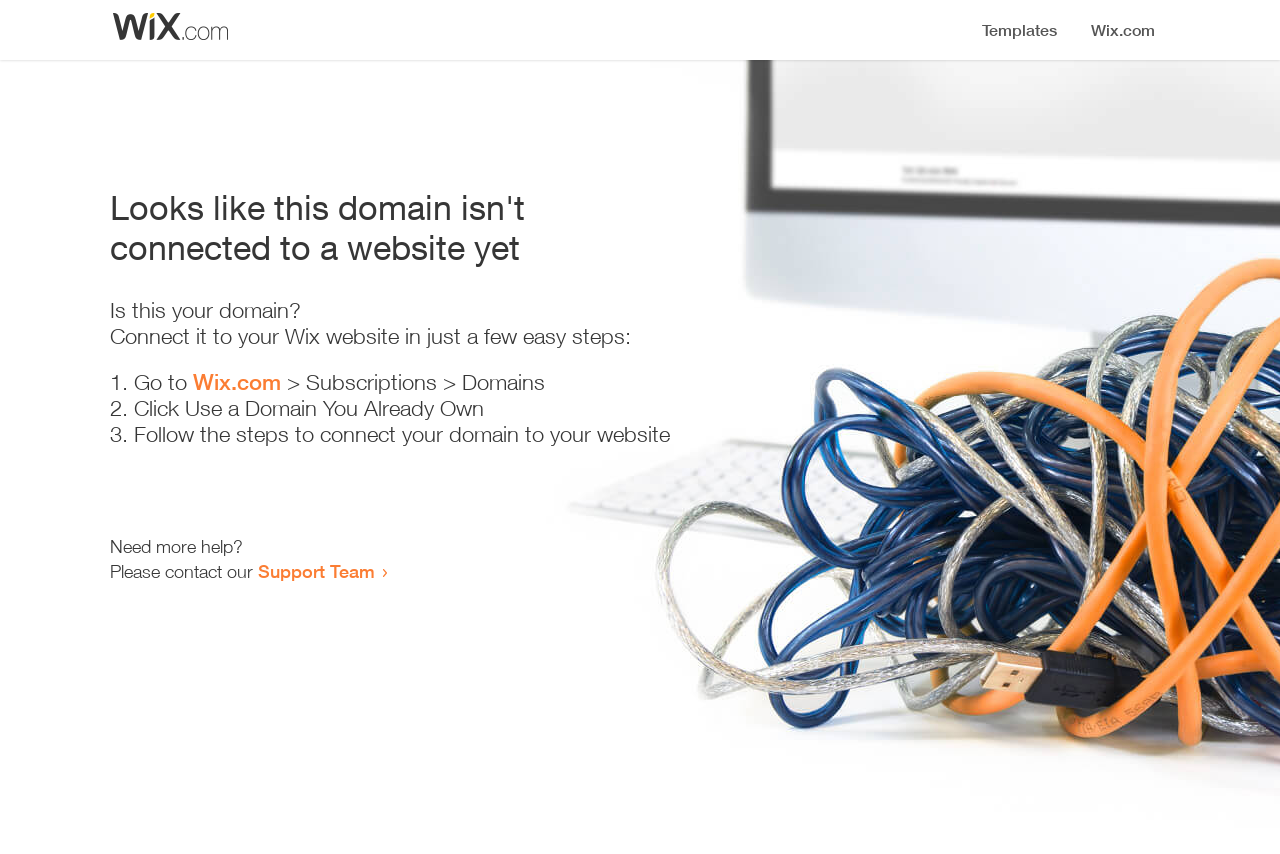What is the main issue with this domain?
Using the picture, provide a one-word or short phrase answer.

Not connected to a website